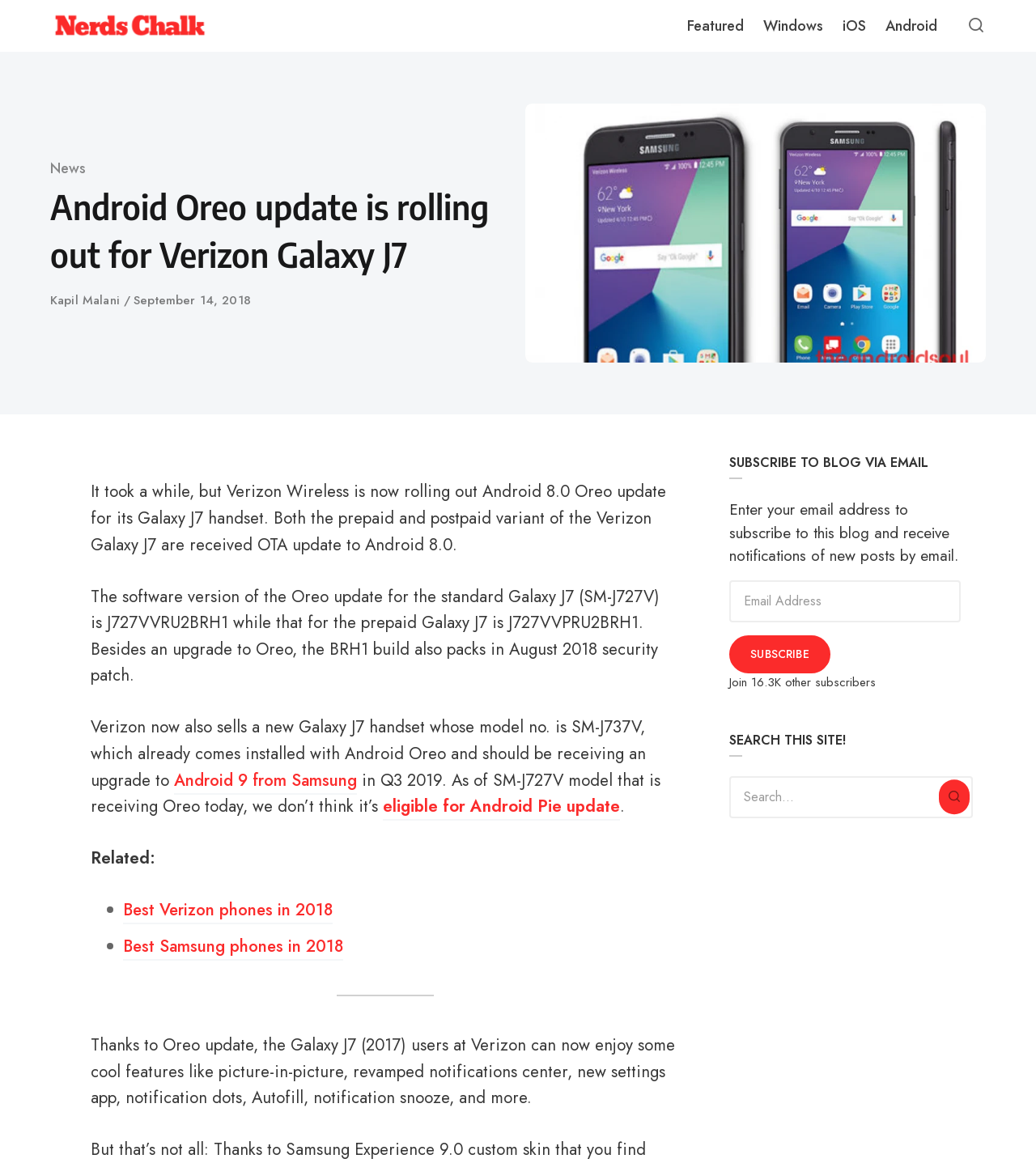Please determine the bounding box coordinates of the element's region to click in order to carry out the following instruction: "Click on the 'Nerds Chalk' link". The coordinates should be four float numbers between 0 and 1, i.e., [left, top, right, bottom].

[0.048, 0.0, 0.205, 0.045]